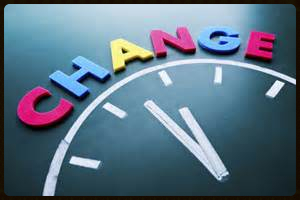Can you give a detailed response to the following question using the information from the image? What do the vibrant colors of the letters symbolize?

The vibrant colors of the letters 'CHANGE' add an uplifting tone to the image, symbolizing hope and the potential for transformation in the context of overcoming challenges, as mentioned in the caption.